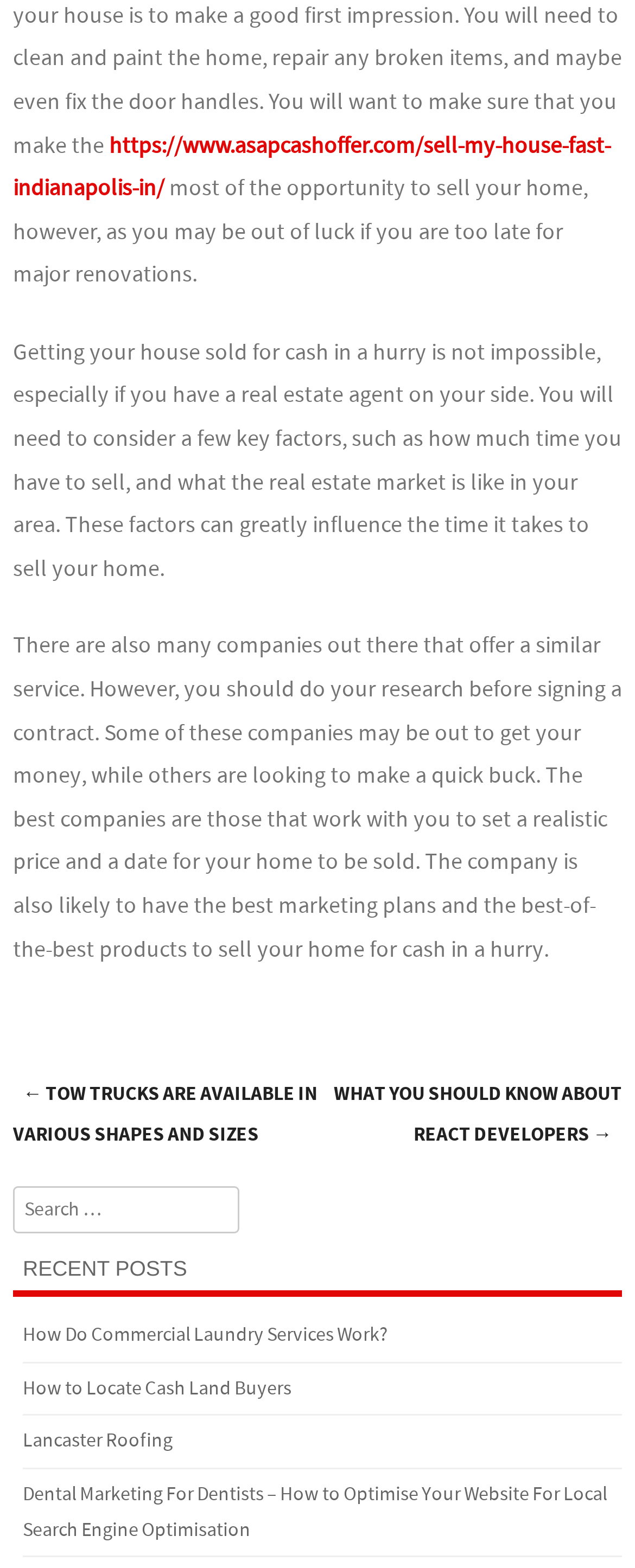Identify the bounding box coordinates of the clickable region to carry out the given instruction: "go to sell my house fast in Indianapolis".

[0.021, 0.084, 0.962, 0.13]